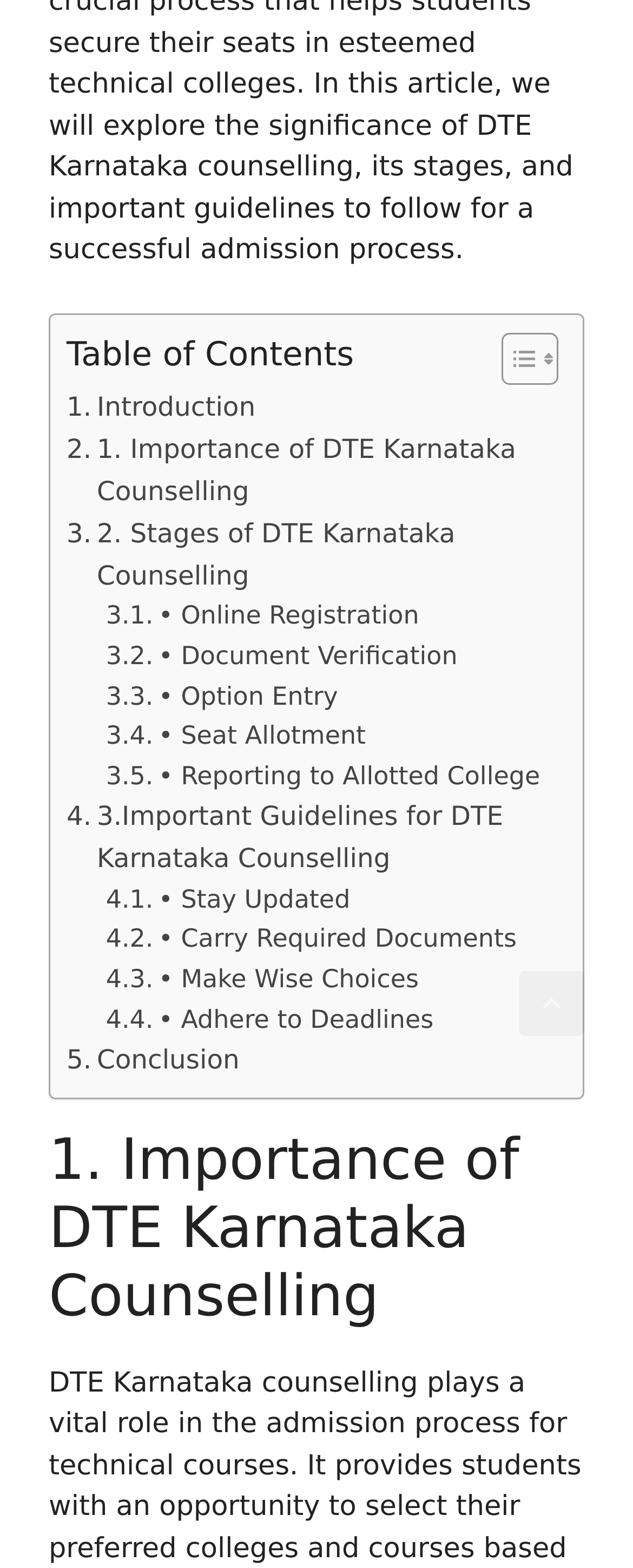Please provide the bounding box coordinates for the UI element as described: "• Reporting to Allotted College". The coordinates must be four floats between 0 and 1, represented as [left, top, right, bottom].

[0.167, 0.482, 0.853, 0.508]